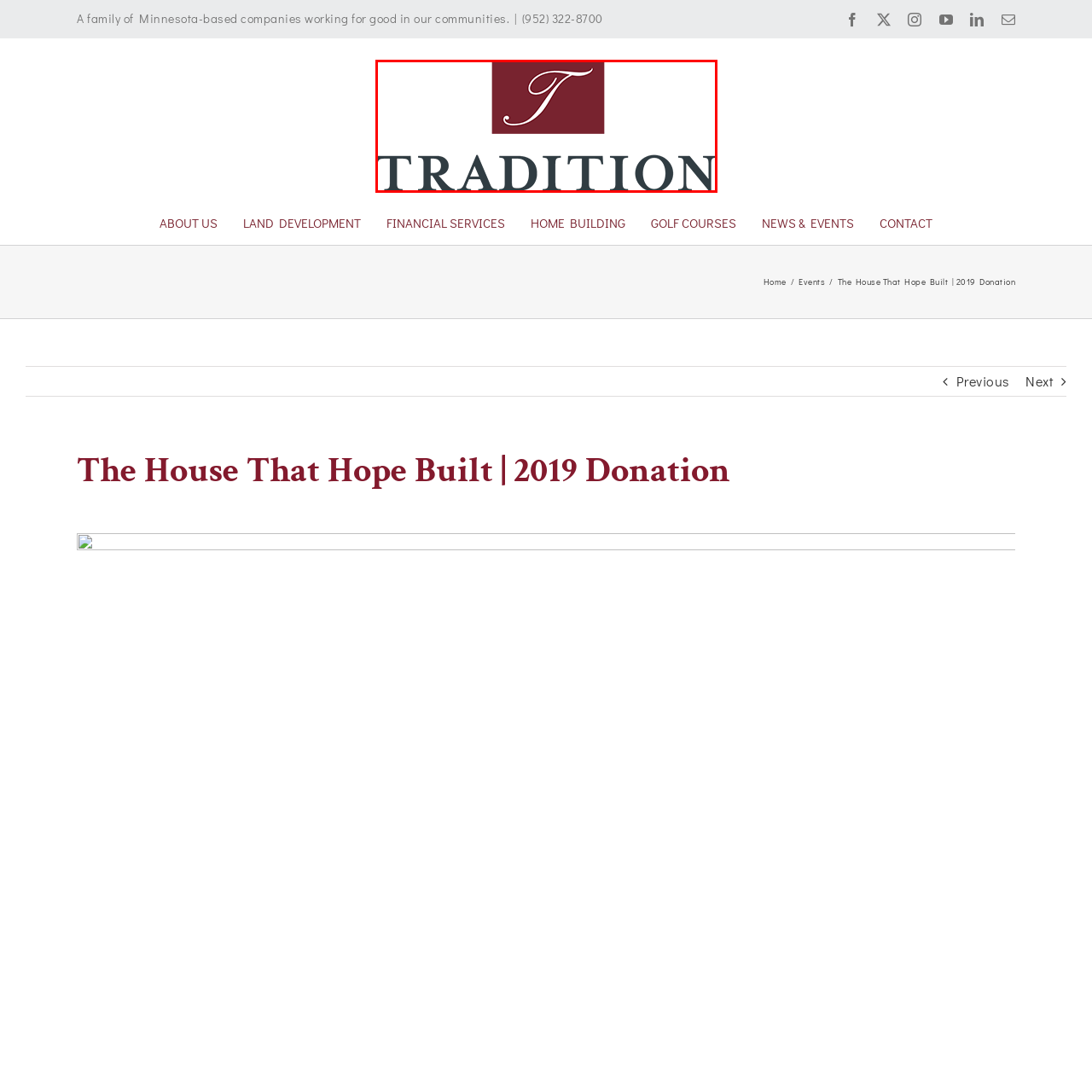Check the image highlighted by the red rectangle and provide a single word or phrase for the question:
What is the overarching goal of Tradition Companies?

fostering hope and support